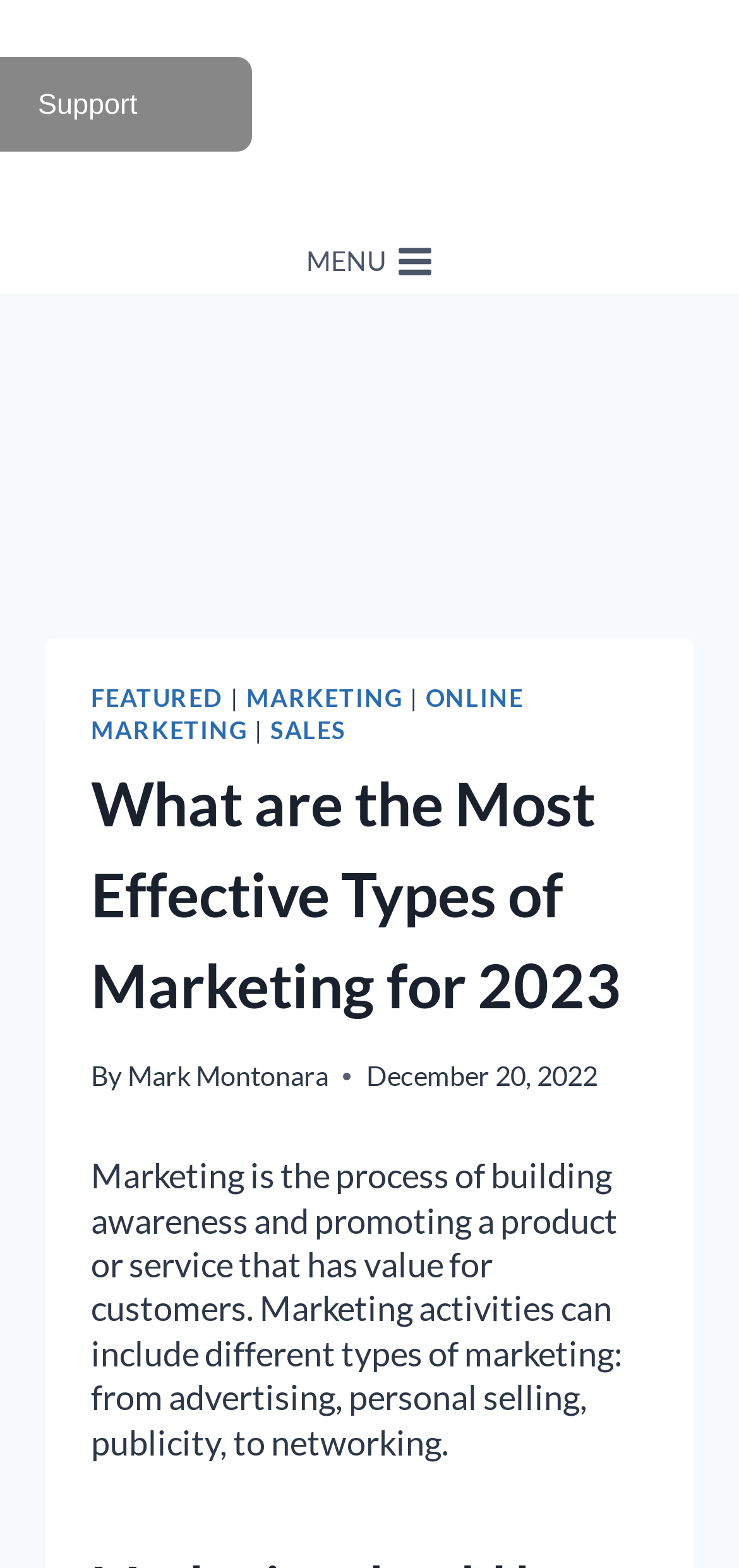Determine the coordinates of the bounding box for the clickable area needed to execute this instruction: "Read the article by Mark Montonara".

[0.172, 0.676, 0.444, 0.696]